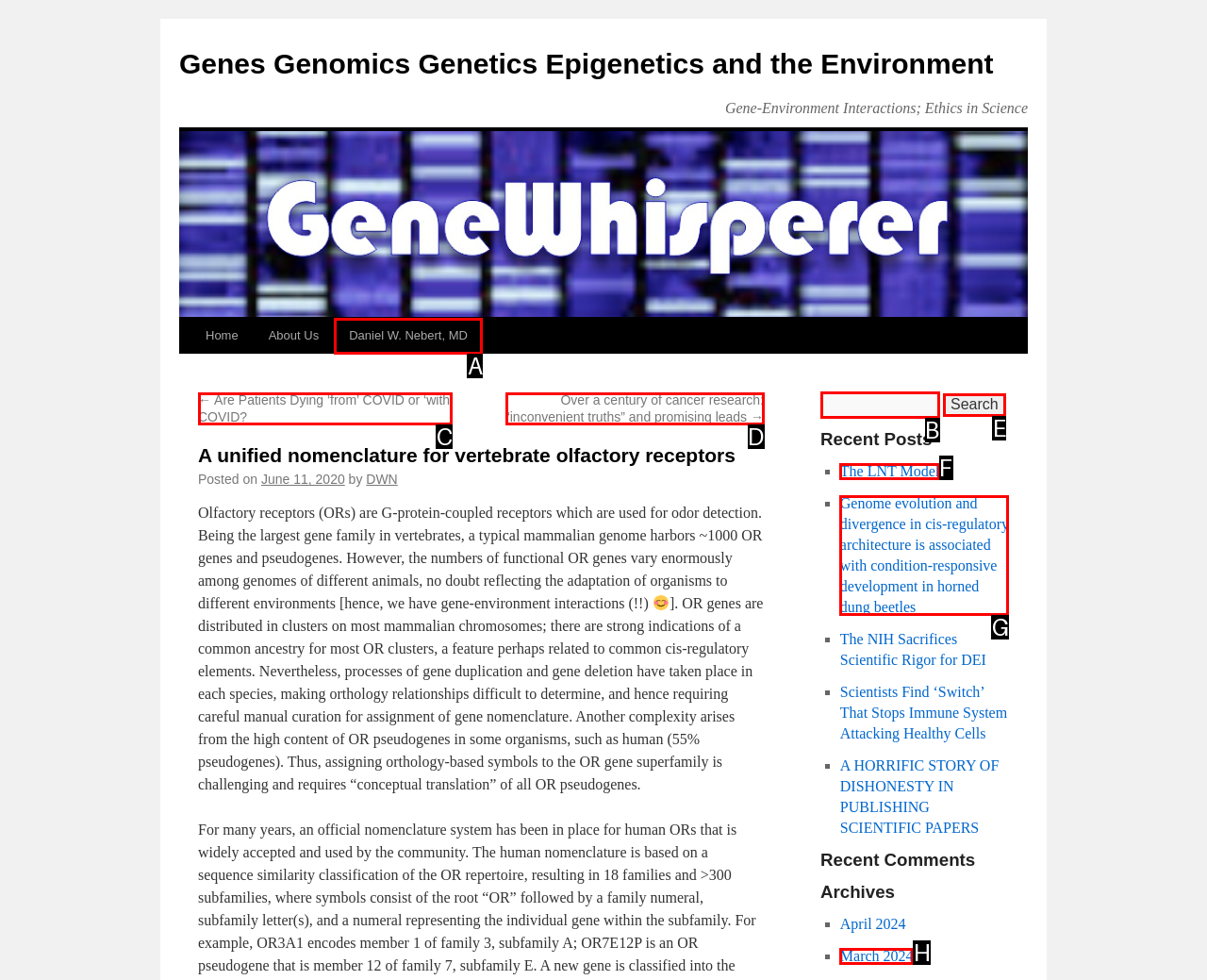Find the option that fits the given description: Daniel W. Nebert, MD
Answer with the letter representing the correct choice directly.

A